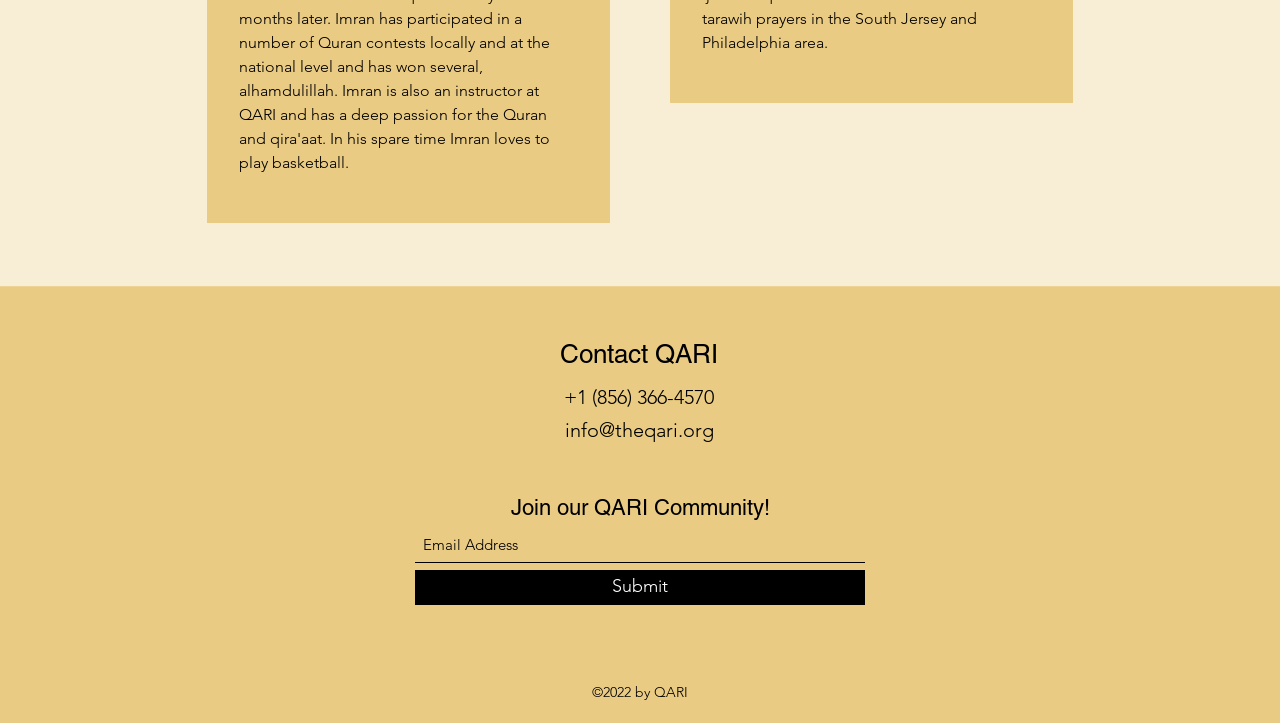What is the function of the button?
Could you please answer the question thoroughly and with as much detail as possible?

The button is located below the textbox and has the label 'Submit'. Its purpose is to submit the email address entered in the textbox, likely to join the QARI community or to receive further information.